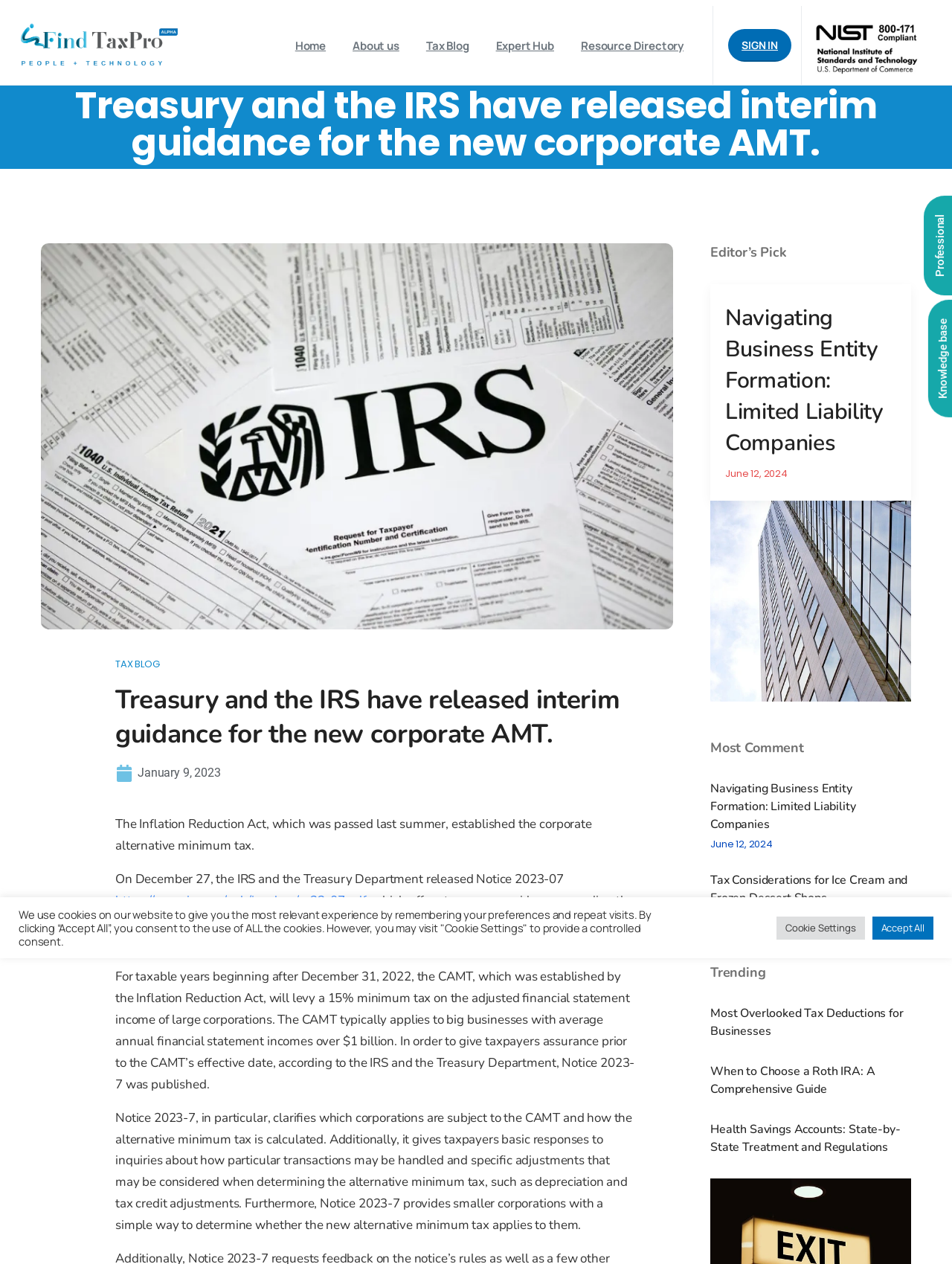Offer a meticulous caption that includes all visible features of the webpage.

This webpage appears to be a tax-related blog or news site. At the top, there is a navigation menu with links to "Home", "About us", "Tax Blog", "Expert Hub", "Resource Directory", and "SIGN IN". Below the navigation menu, there is a prominent heading that reads "Treasury and the IRS have released interim guidance for the new corporate AMT." 

To the left of the heading, there is an image of the "IRS Advisory Council". Below the heading, there is a brief article discussing the Inflation Reduction Act and the corporate alternative minimum tax. The article includes a link to Notice 2023-07, a publication by the IRS and the Treasury Department.

On the right side of the page, there are three sections labeled "Editor's Pick", "Most Comment", and "Trending". Each section contains a list of articles with headings, links, and publication dates. The articles appear to be related to tax and business topics, such as navigating business entity formation, tax considerations for ice cream shops, and overlooked tax deductions for businesses.

At the bottom of the page, there is a notice about the use of cookies on the website, with options to "Accept All" or visit "Cookie Settings" to provide controlled consent. There is also a button with a Facebook icon and a link to an unknown page.